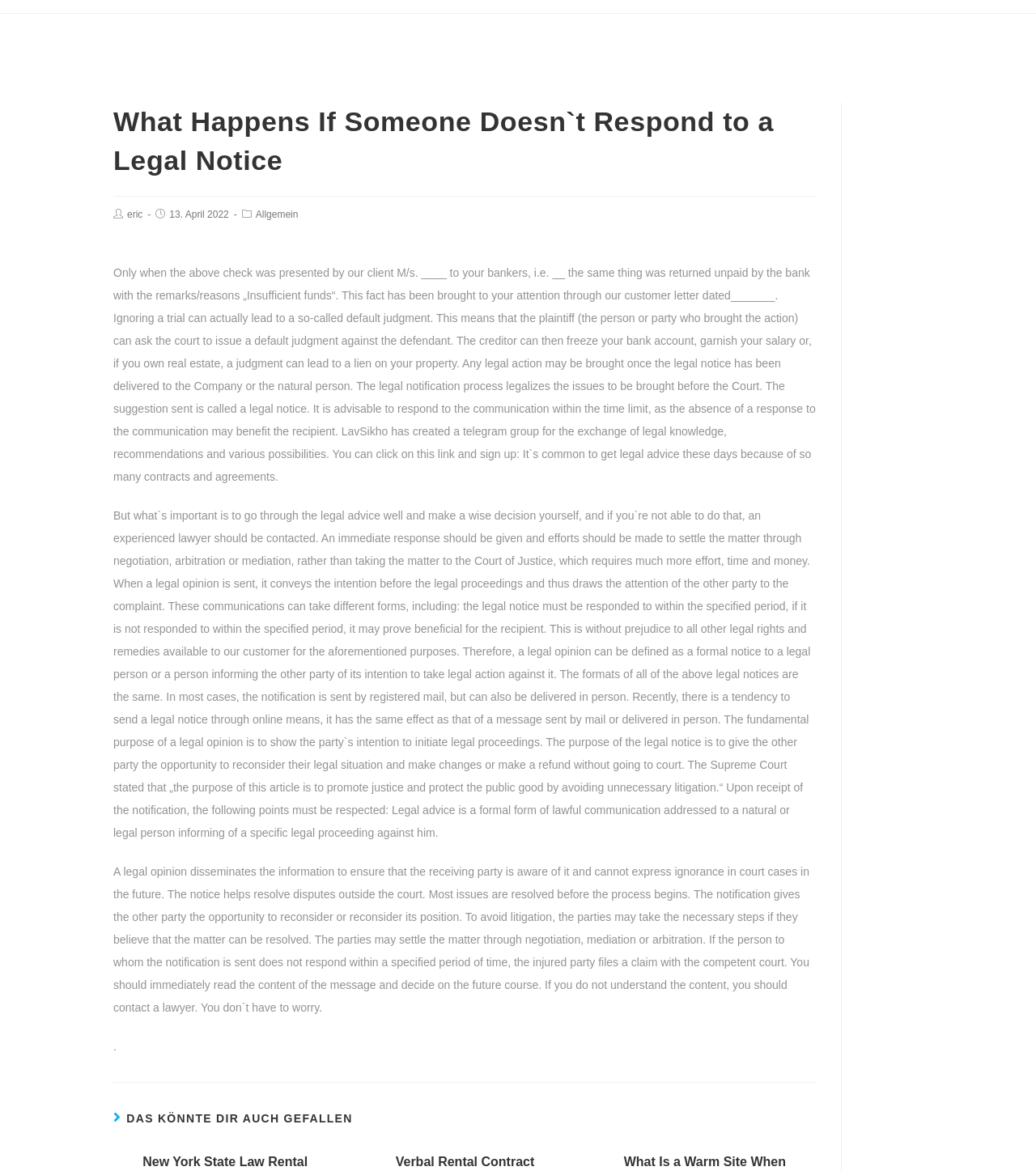What is the category of the article?
Answer the question using a single word or phrase, according to the image.

Allgemein